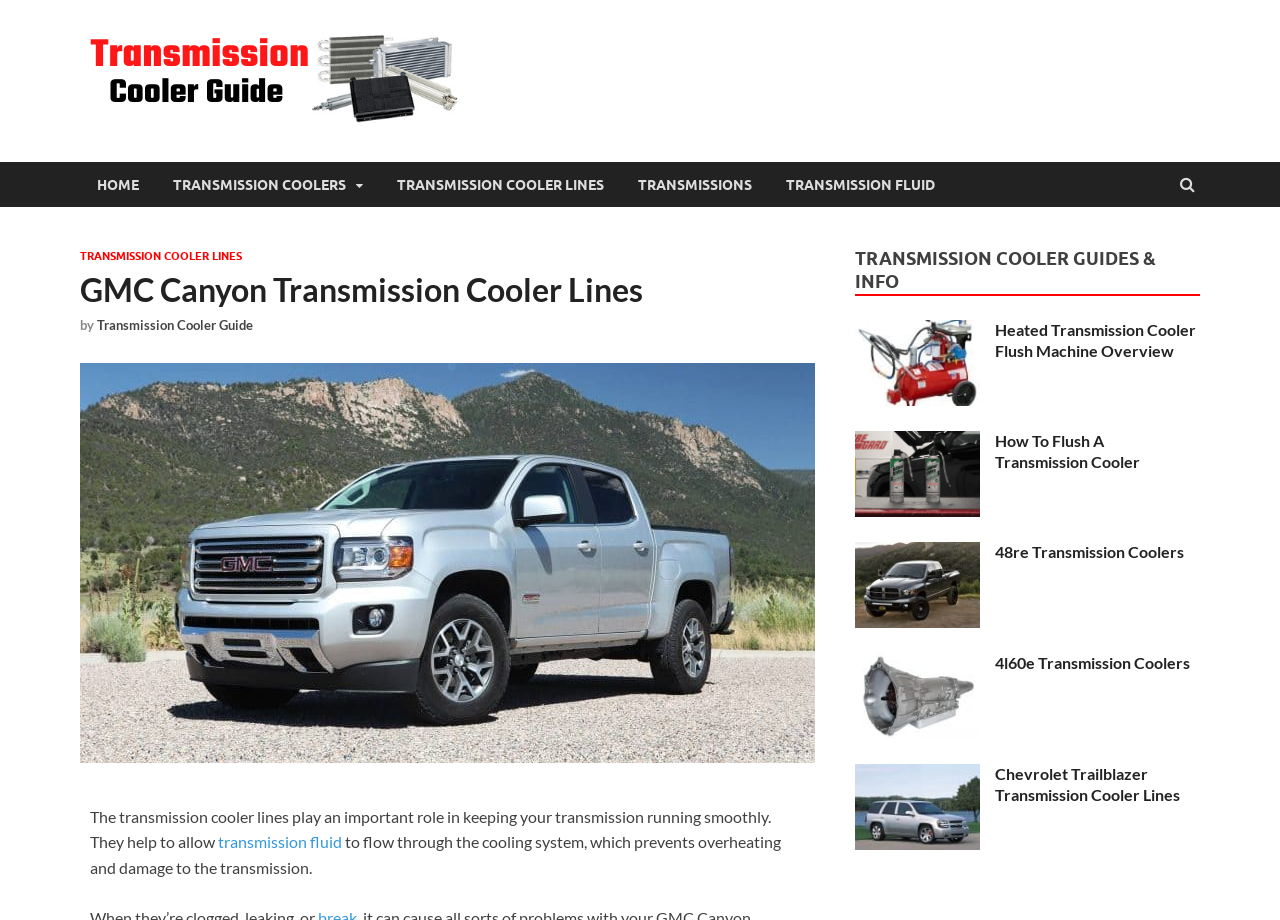Please specify the bounding box coordinates of the clickable region to carry out the following instruction: "Go to the HOME page". The coordinates should be four float numbers between 0 and 1, in the format [left, top, right, bottom].

[0.062, 0.176, 0.122, 0.225]